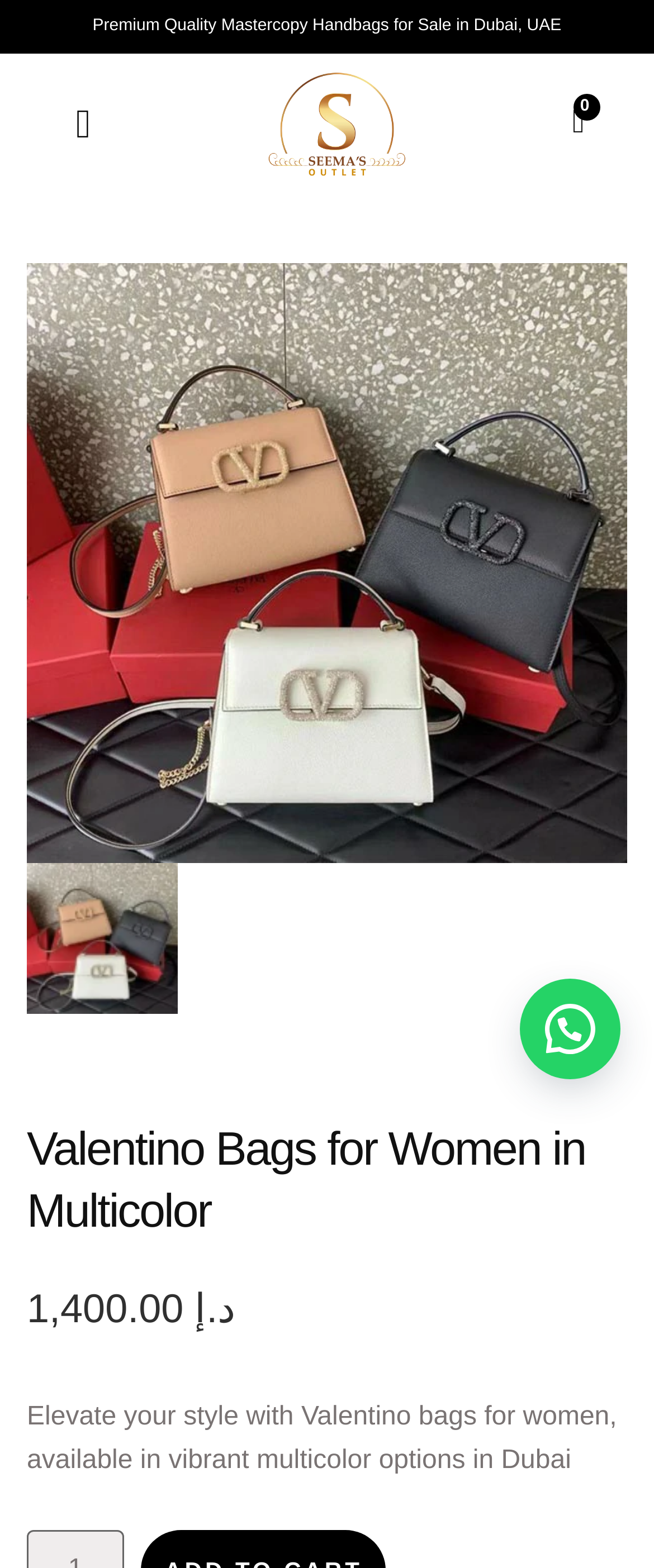Can you give a comprehensive explanation to the question given the content of the image?
What is the price of the Valentino bag?

The price of the Valentino bag can be found below the product image, which is a static text element with a bounding box of [0.041, 0.821, 0.298, 0.85]. The price is displayed in the format of 'د.إ' followed by the numerical value '1,400.00'.